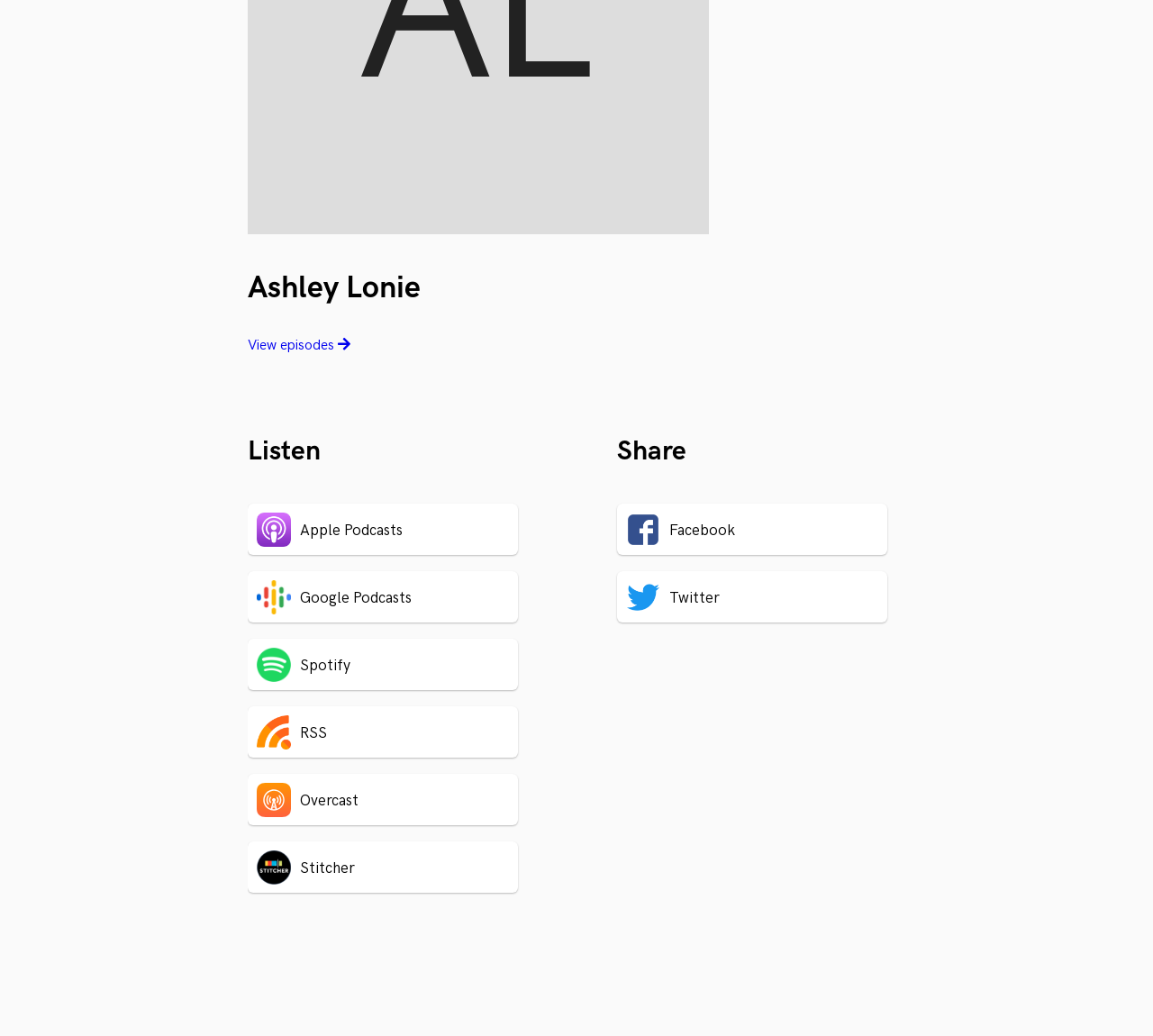From the webpage screenshot, predict the bounding box of the UI element that matches this description: "View episodes".

[0.215, 0.325, 0.304, 0.342]